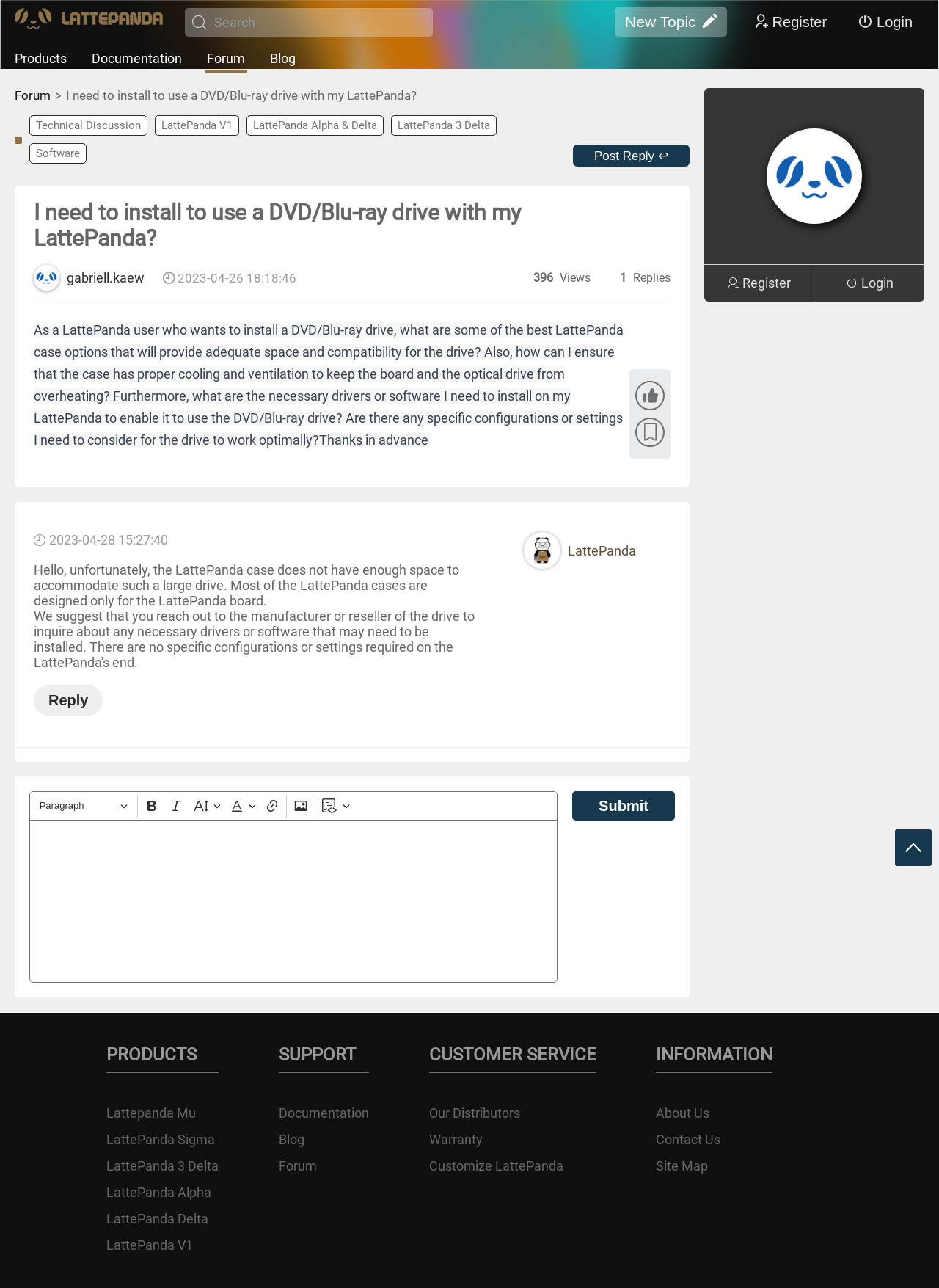How many views does the forum post have?
Based on the visual content, answer with a single word or a brief phrase.

396